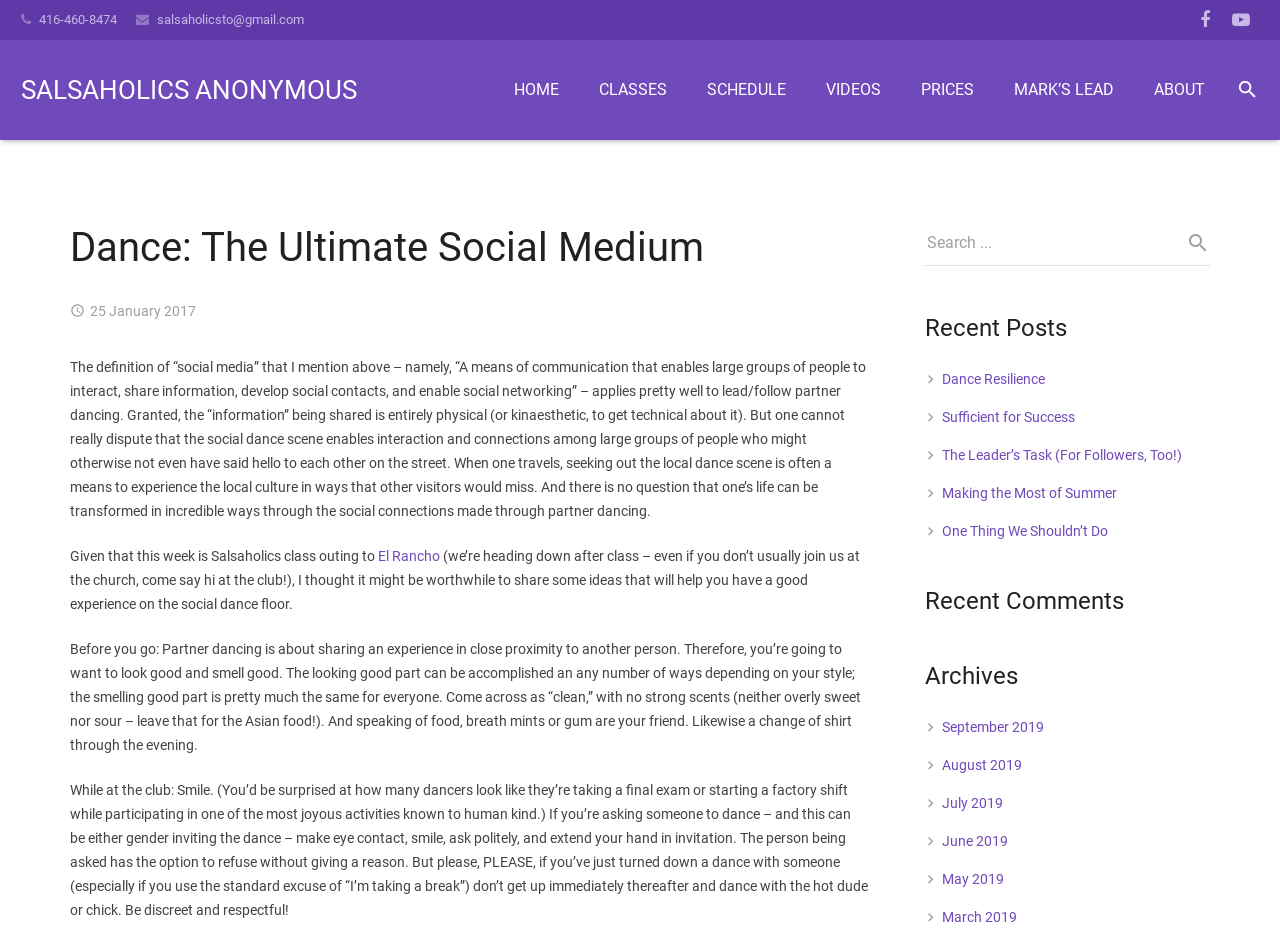Can you find the bounding box coordinates for the element to click on to achieve the instruction: "Check the 'Recent Comments' section"?

[0.723, 0.623, 0.945, 0.659]